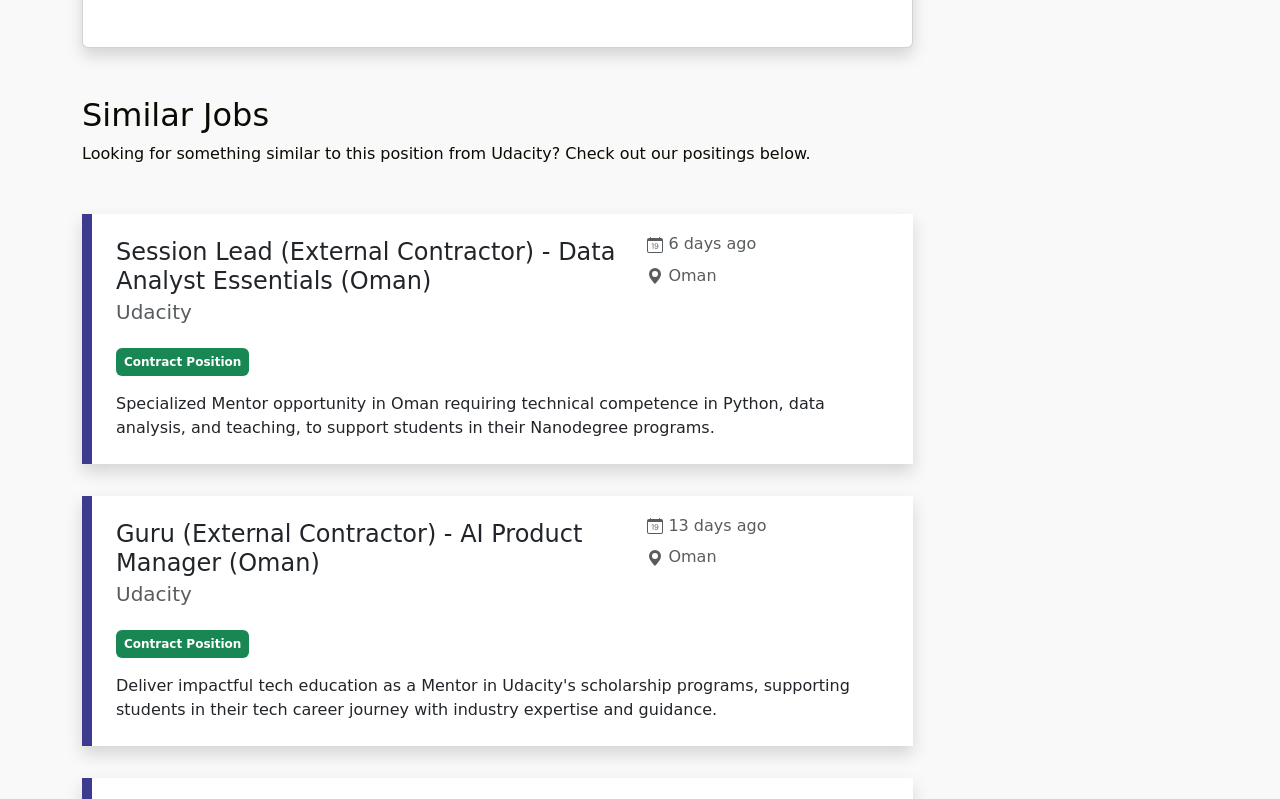Respond concisely with one word or phrase to the following query:
What is the company name associated with these job postings?

Udacity